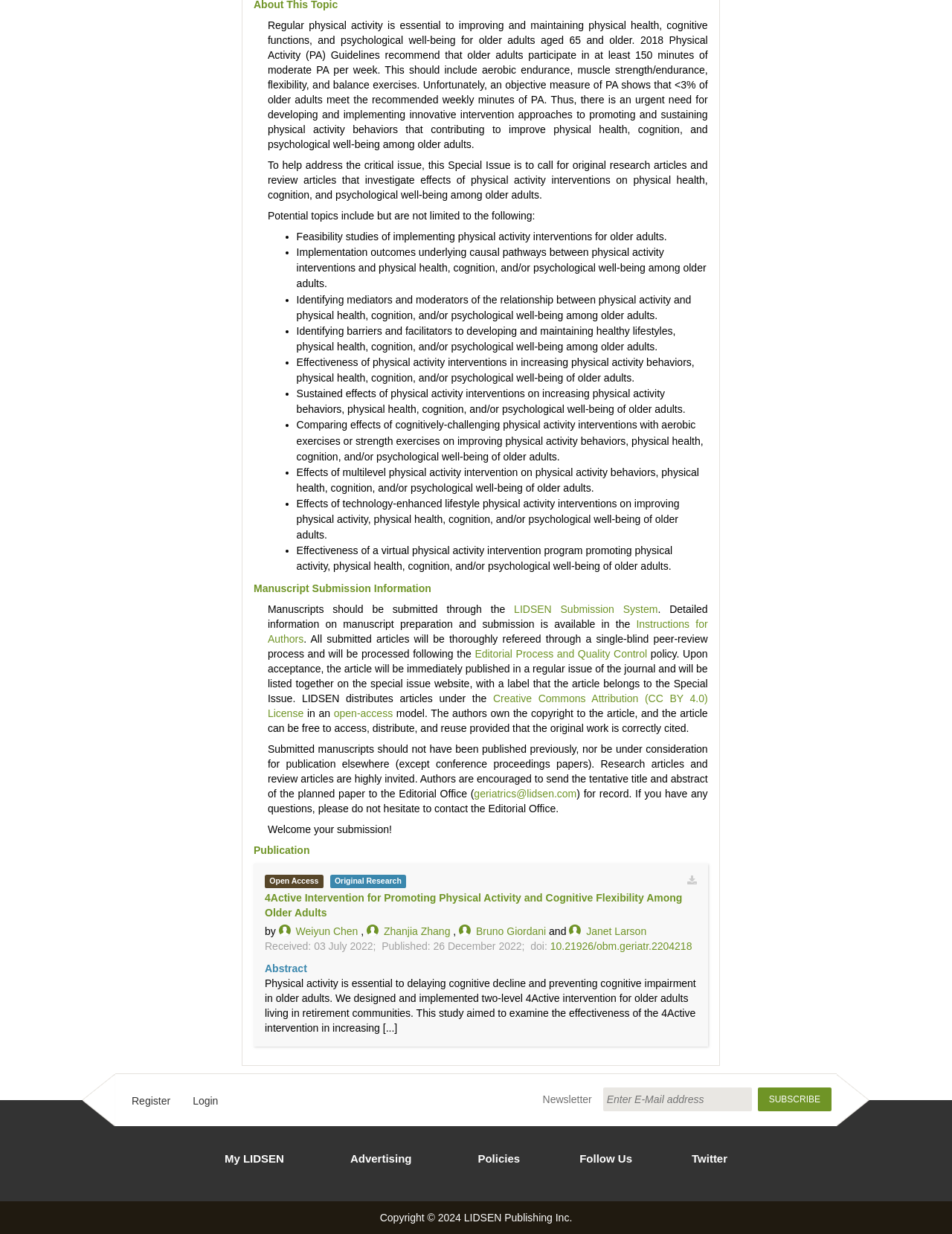Can you specify the bounding box coordinates for the region that should be clicked to fulfill this instruction: "Login to my LIDSEN account".

[0.202, 0.887, 0.229, 0.897]